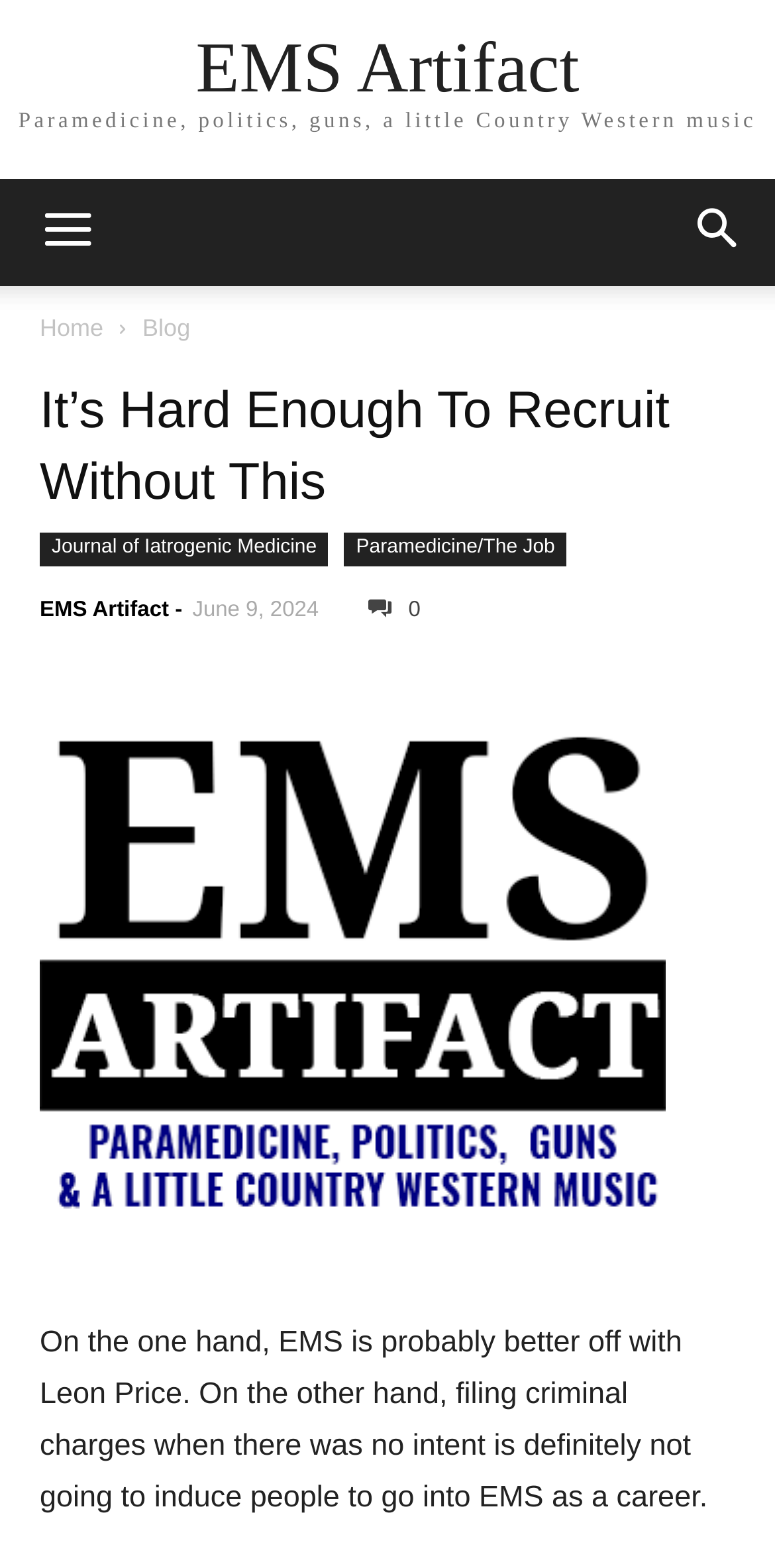Specify the bounding box coordinates of the area that needs to be clicked to achieve the following instruction: "visit Journal of Iatrogenic Medicine".

[0.051, 0.34, 0.424, 0.361]